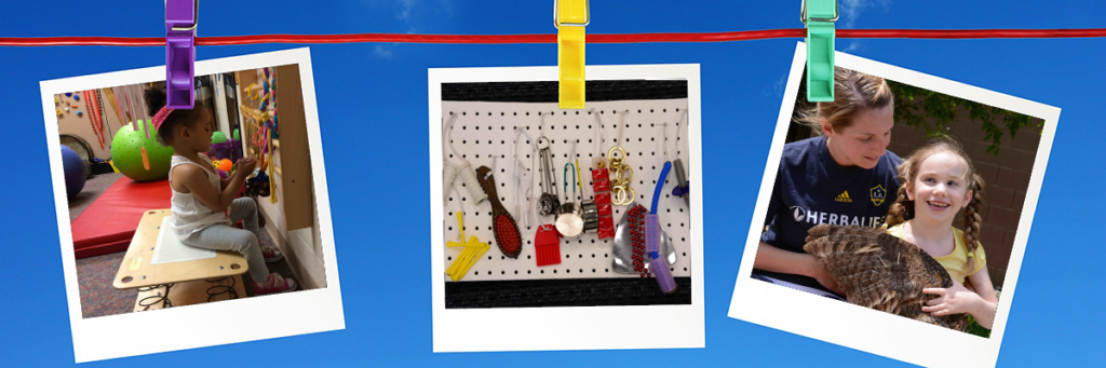What is displayed on the pegboard?
Identify the answer in the screenshot and reply with a single word or phrase.

Everyday objects